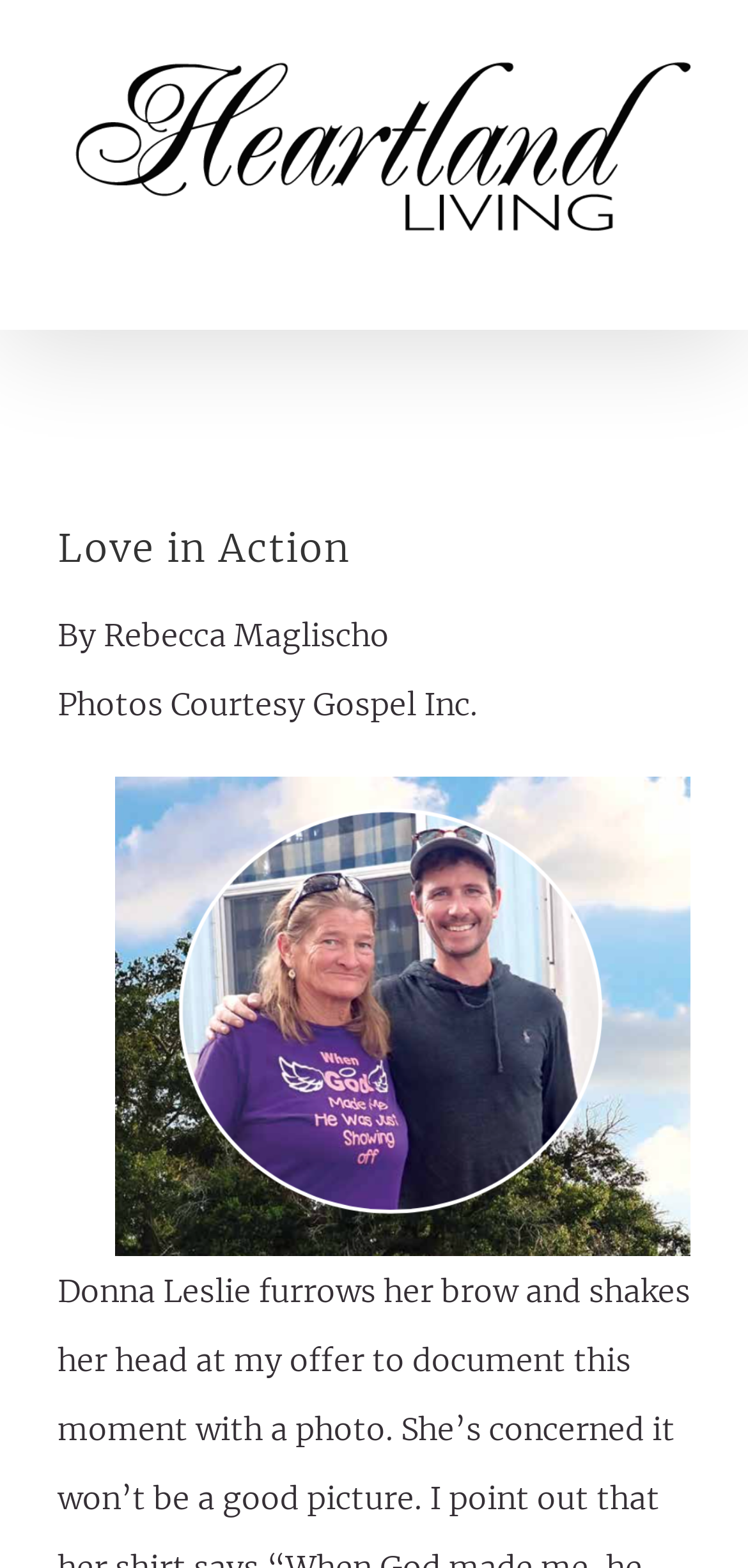Can you identify and provide the main heading of the webpage?

Love in Action